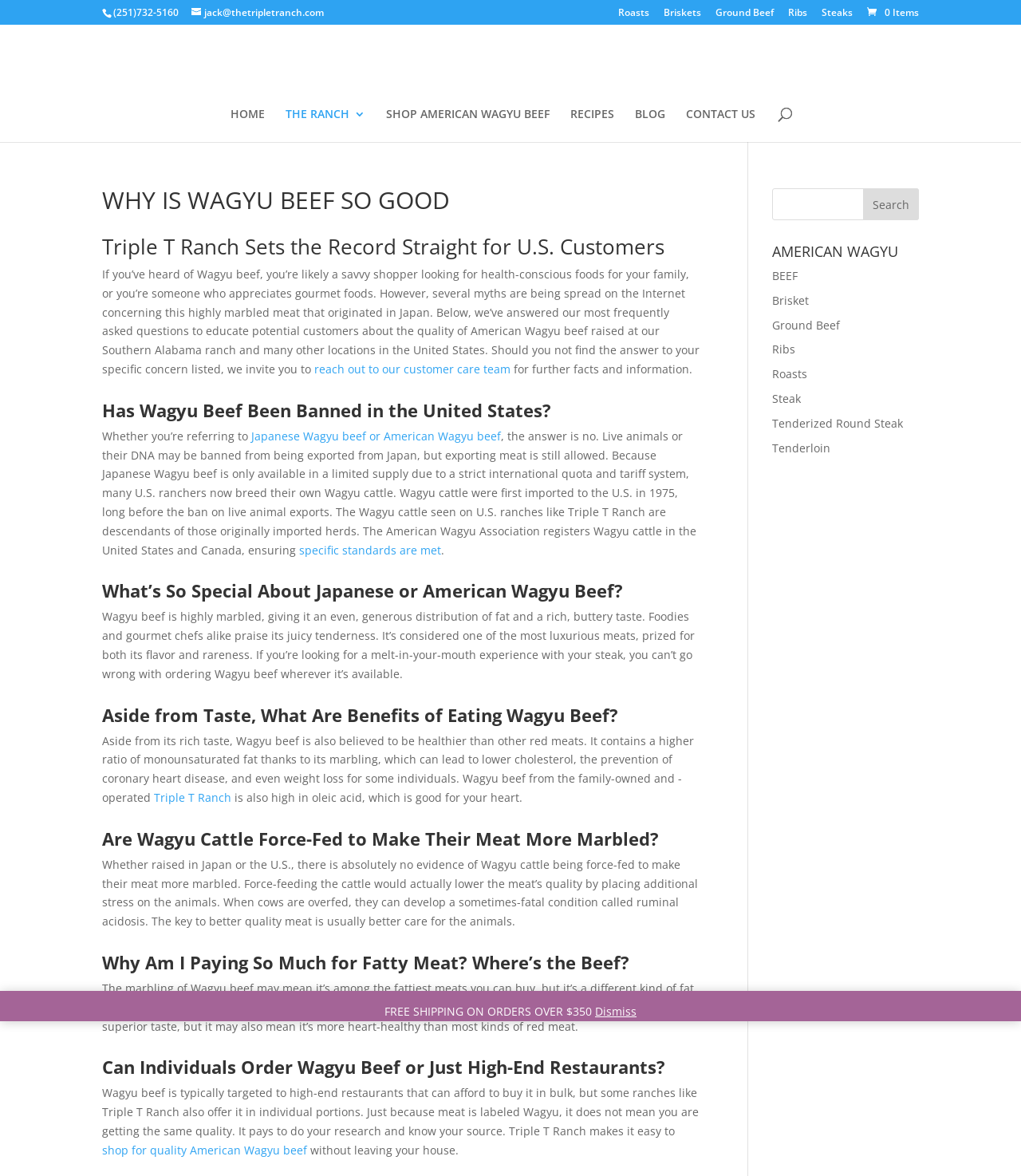Present a detailed account of what is displayed on the webpage.

This webpage is about Triple T Ranch, a ranch that raises and sells authentic Wagyu beef. At the top of the page, there is a phone number and an email address to contact the ranch. Below that, there are several links to different sections of the website, including "Roasts", "Briskets", "Ground Beef", "Ribs", "Steaks", and "Items". 

To the right of these links, there is a logo of Triple T Ranch, which is an image with the text "Triple T Ranch" written below it. Above the logo, there are links to other pages on the website, including "HOME", "THE RANCH", "SHOP AMERICAN WAGYU BEEF", "RECIPES", "BLOG", and "CONTACT US". 

Below the logo, there is a search bar where users can search for specific keywords. Next to the search bar, there is a heading that reads "AMERICAN WAGYU" with links to different types of Wagyu beef products, including "BEEF", "Brisket", "Ground Beef", "Ribs", "Roasts", "Steak", "Tenderized Round Steak", and "Tenderloin". 

The main content of the webpage is divided into several sections, each with a heading that asks a question about Wagyu beef. The sections answer these questions, providing information about the quality and benefits of Wagyu beef, as well as how it is raised and sold. The text is written in a conversational tone and includes links to other pages on the website where users can learn more or make a purchase. 

At the bottom of the page, there is a notice that reads "FREE SHIPPING ON ORDERS OVER $350" with a link to dismiss the notice.